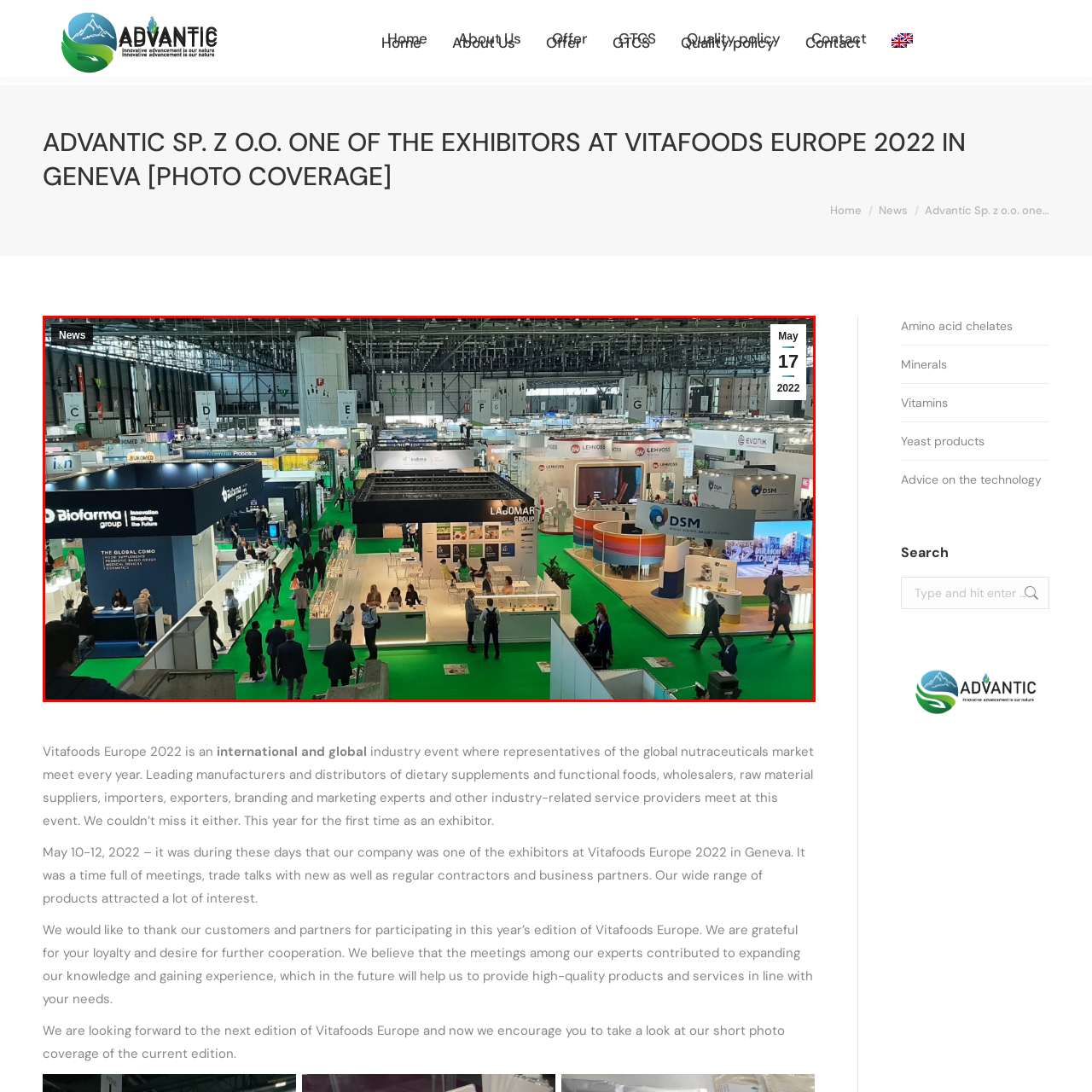What type of products are being showcased by the companies in the exhibition hall?
Please look at the image marked with a red bounding box and provide a one-word or short-phrase answer based on what you see.

Dietary supplements and functional foods